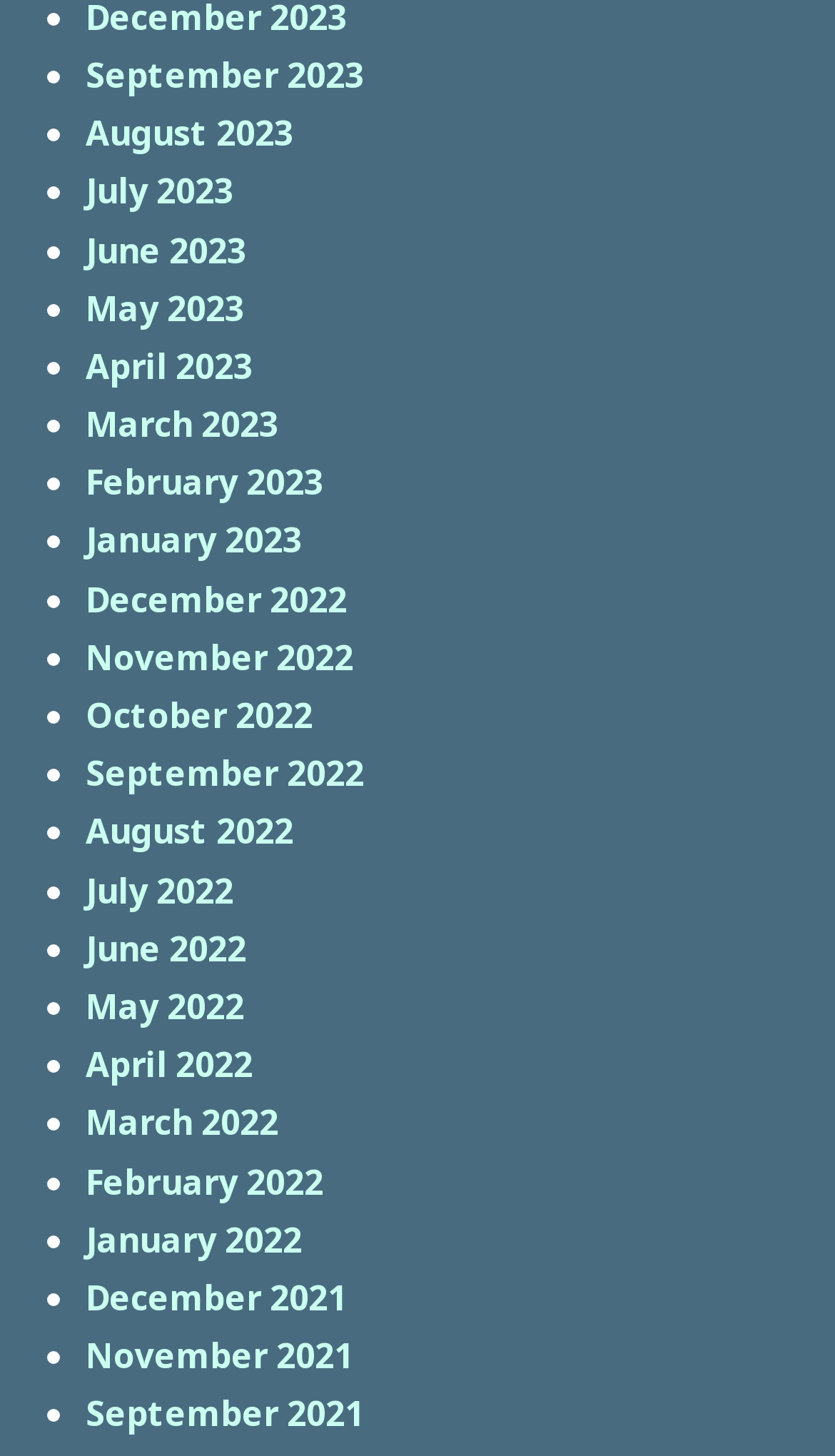Provide the bounding box coordinates for the area that should be clicked to complete the instruction: "View November 2021".

[0.103, 0.915, 0.423, 0.947]